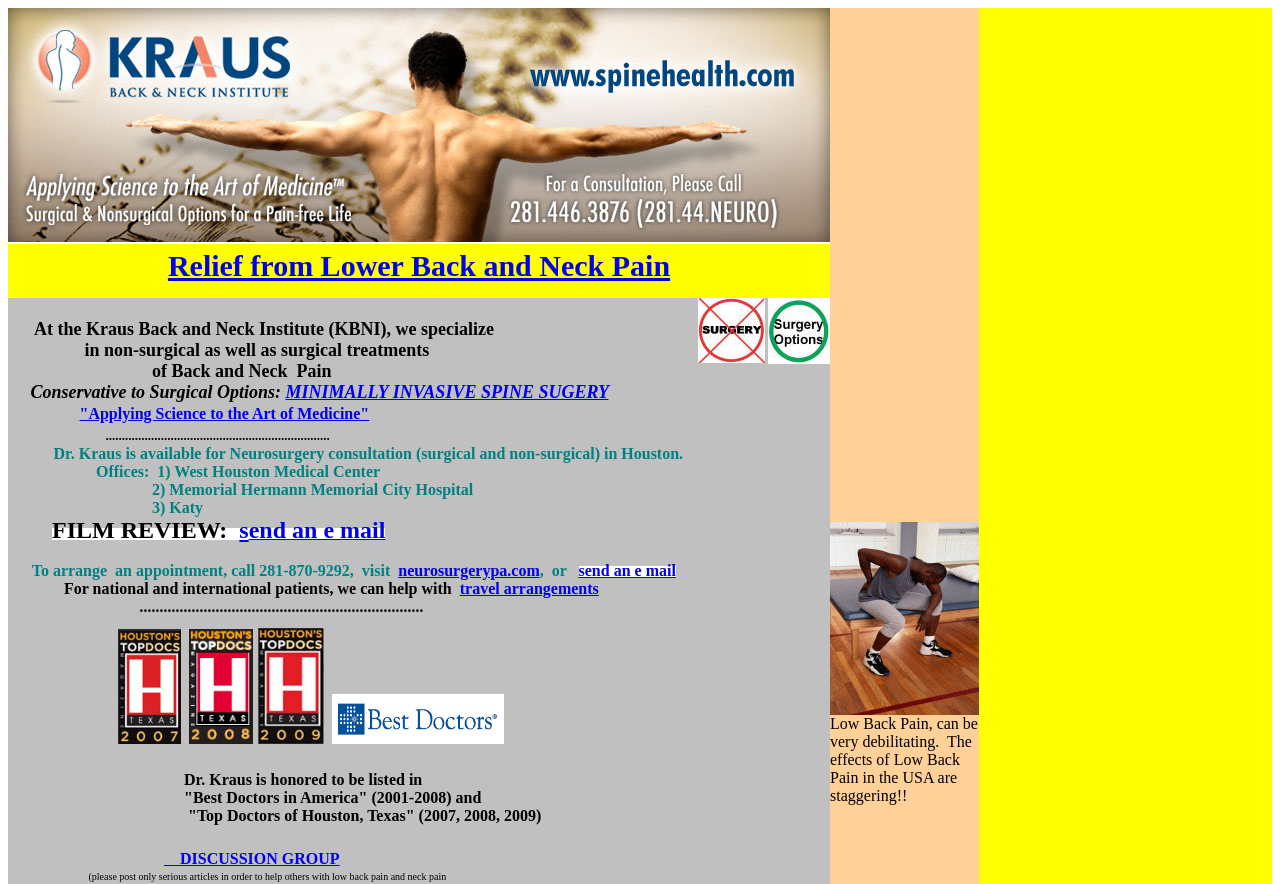Identify the bounding box coordinates of the specific part of the webpage to click to complete this instruction: "Learn about Dr. Kraus's honors".

[0.006, 0.872, 0.648, 0.933]